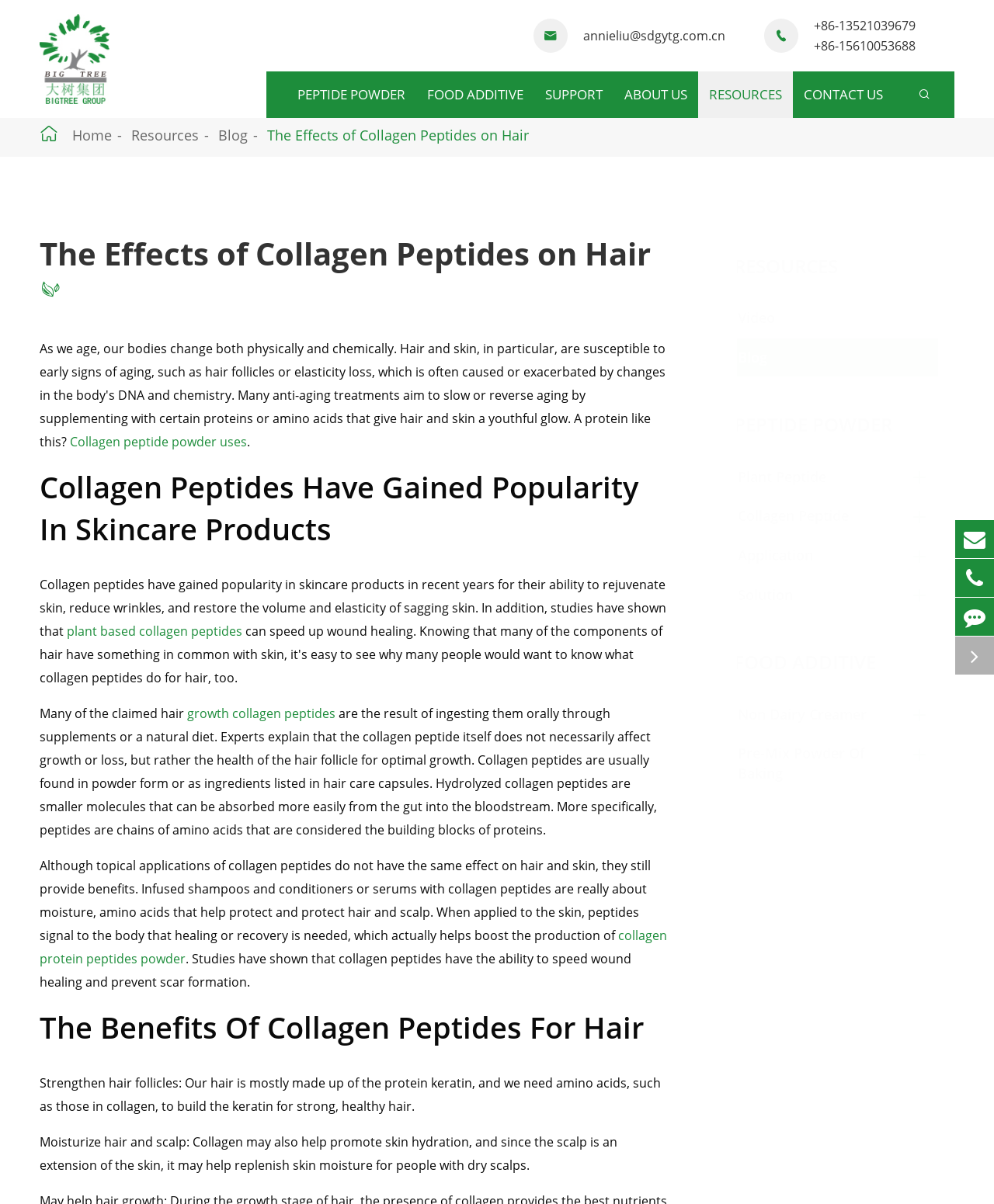Please identify the bounding box coordinates of the element on the webpage that should be clicked to follow this instruction: "Search for something". The bounding box coordinates should be given as four float numbers between 0 and 1, formatted as [left, top, right, bottom].

[0.031, 0.098, 0.969, 0.115]